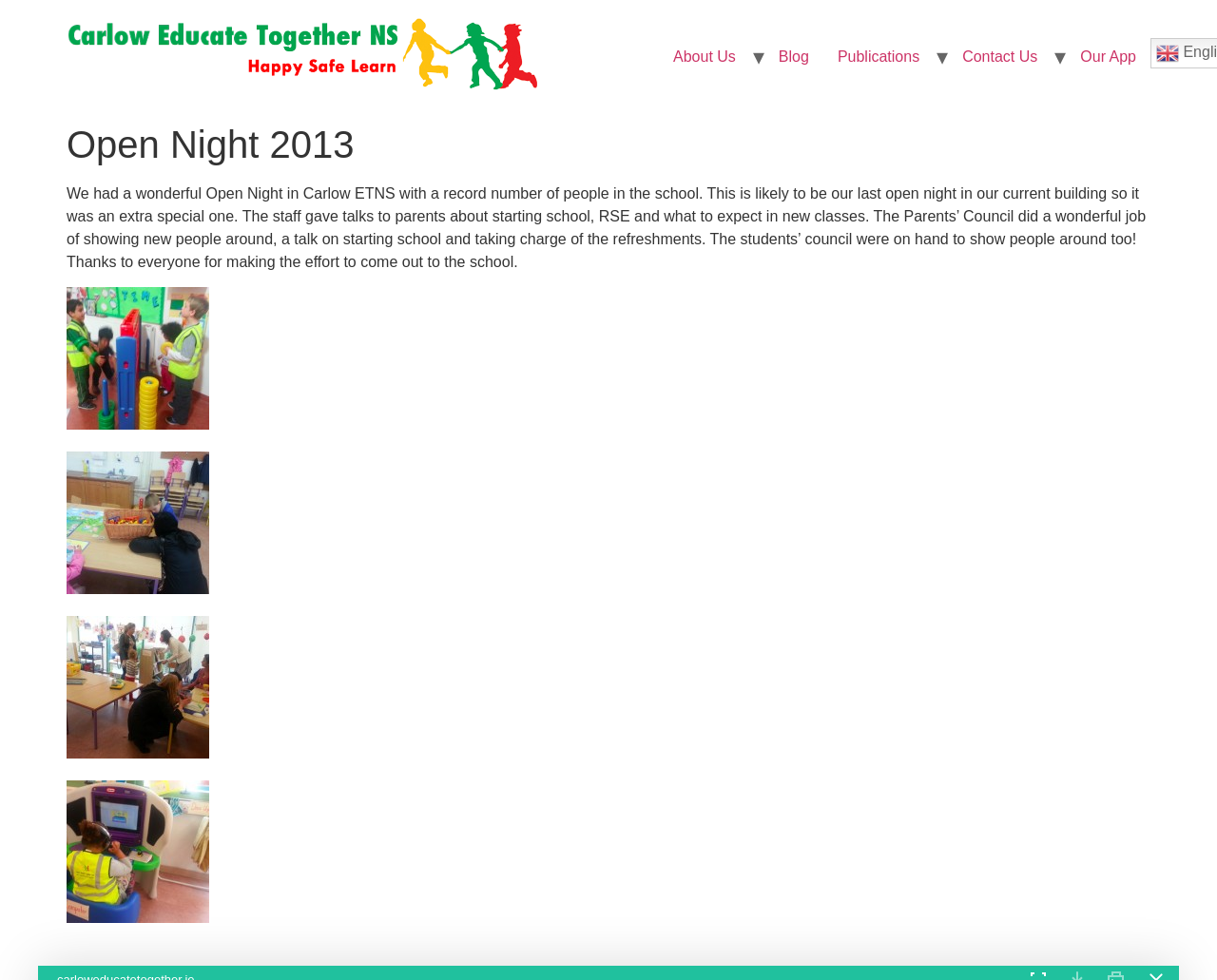Respond to the following question with a brief word or phrase:
What is the name of the school?

Carlow Educate Together